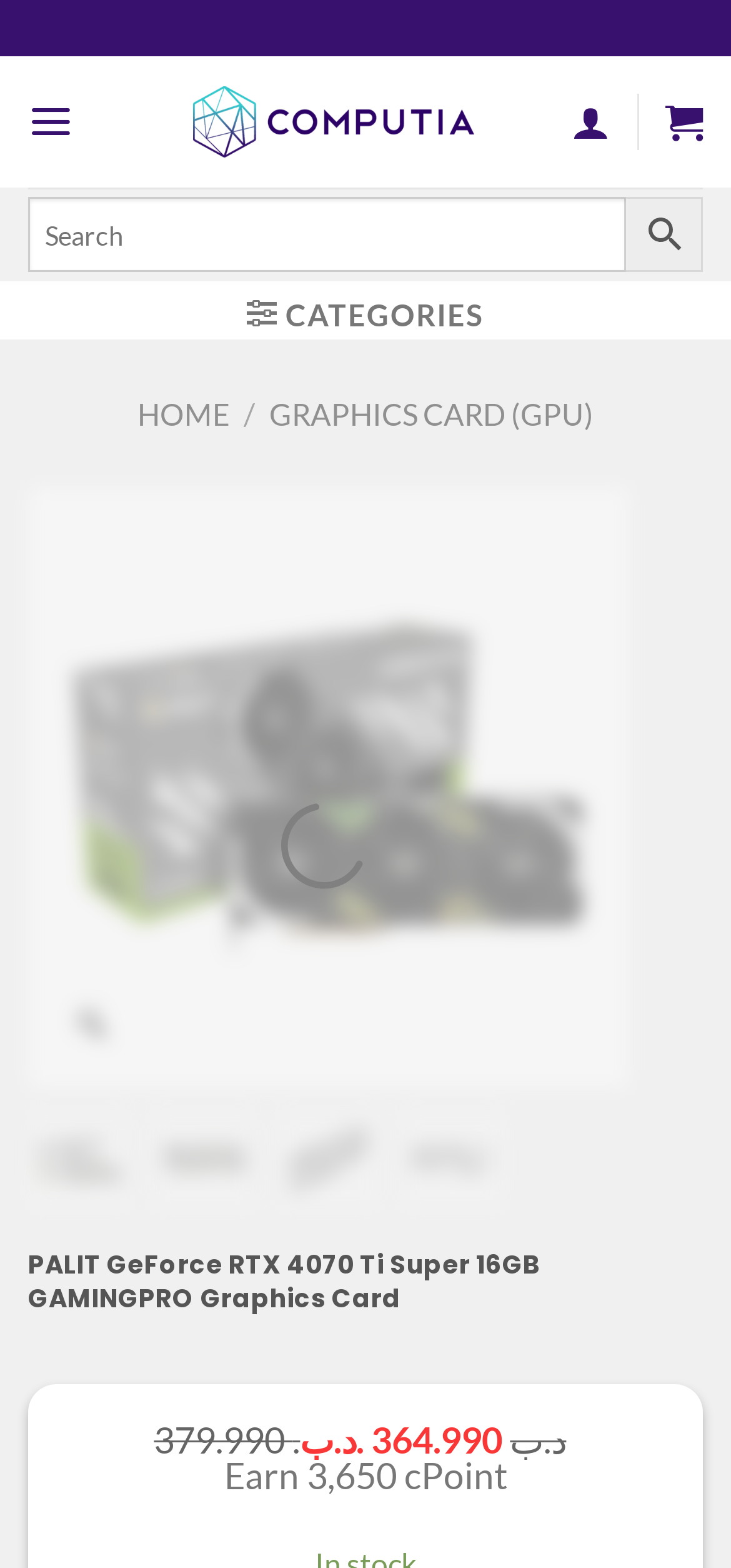Could you highlight the region that needs to be clicked to execute the instruction: "Open the menu"?

[0.038, 0.048, 0.101, 0.107]